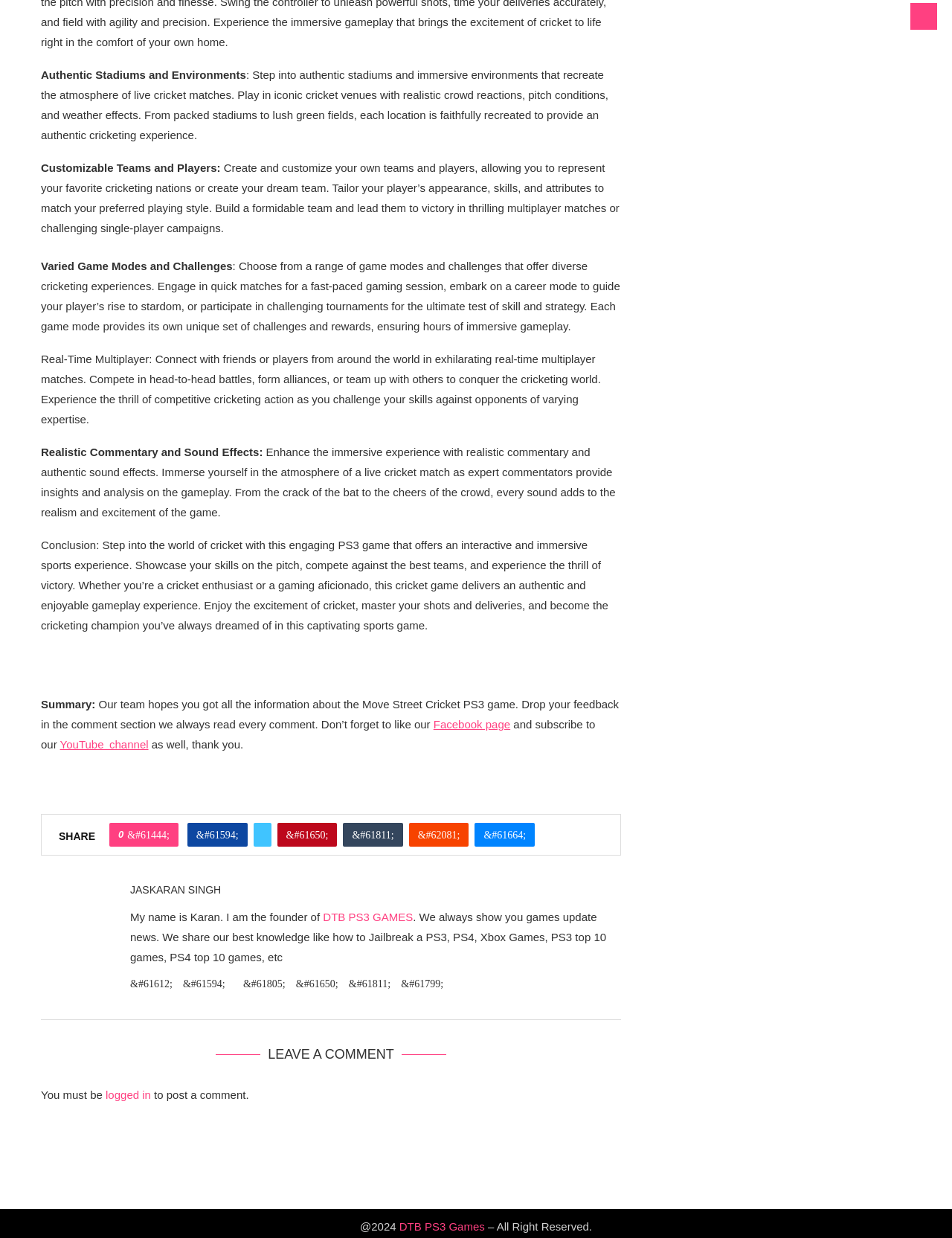Please find the bounding box coordinates of the element that must be clicked to perform the given instruction: "Visit the 'Facebook page'". The coordinates should be four float numbers from 0 to 1, i.e., [left, top, right, bottom].

[0.455, 0.58, 0.536, 0.59]